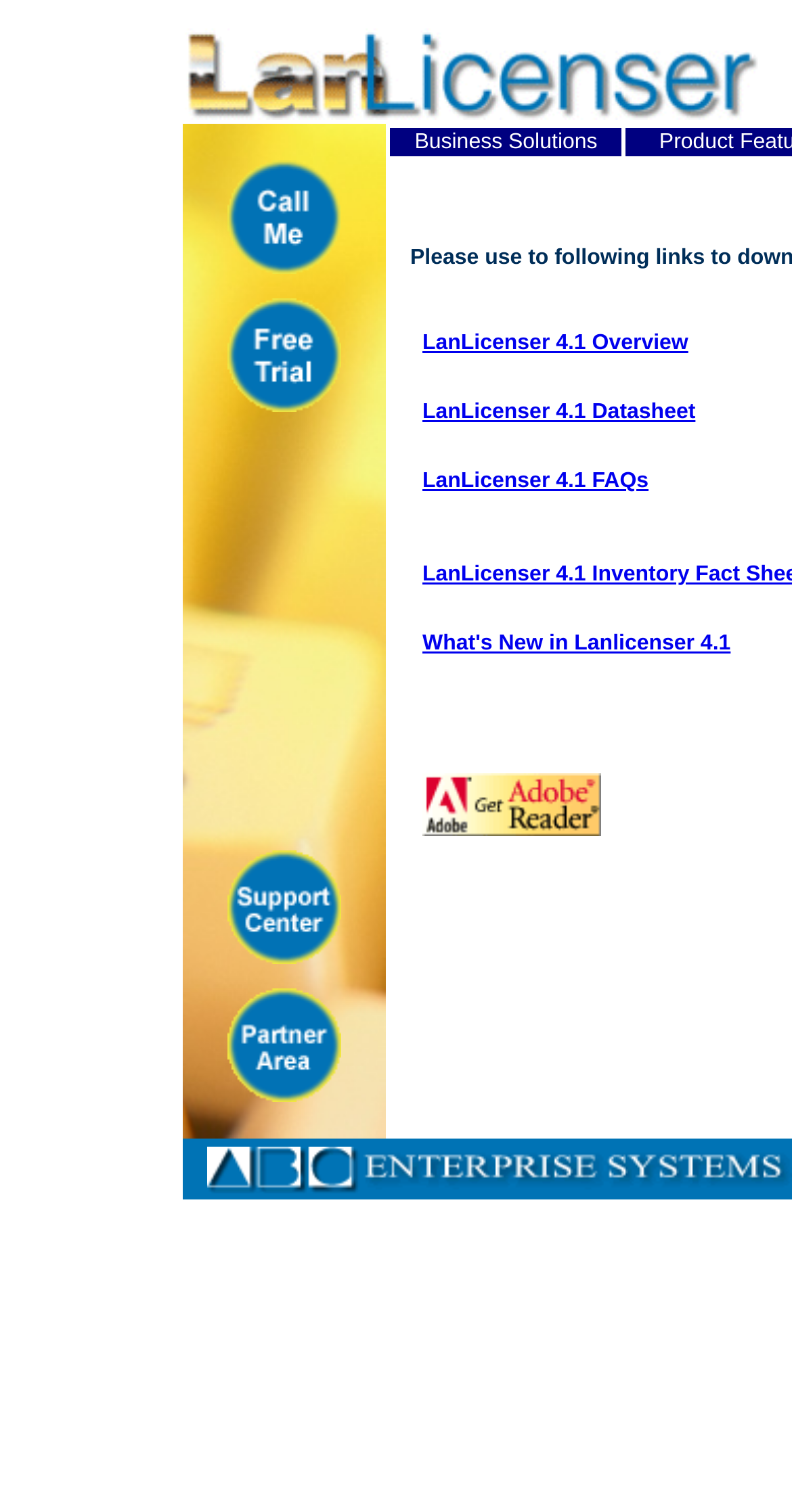How many links are there in the 'Business Solutions' section?
Look at the image and provide a detailed response to the question.

In the 'Business Solutions' section, there are five links: 'LanLicenser 4.1 Overview', 'LanLicenser 4.1 Datasheet', 'LanLicenser 4.1 FAQs', 'What's New in Lanlicenser 4.1', and 'Get Acrobat Reader'.